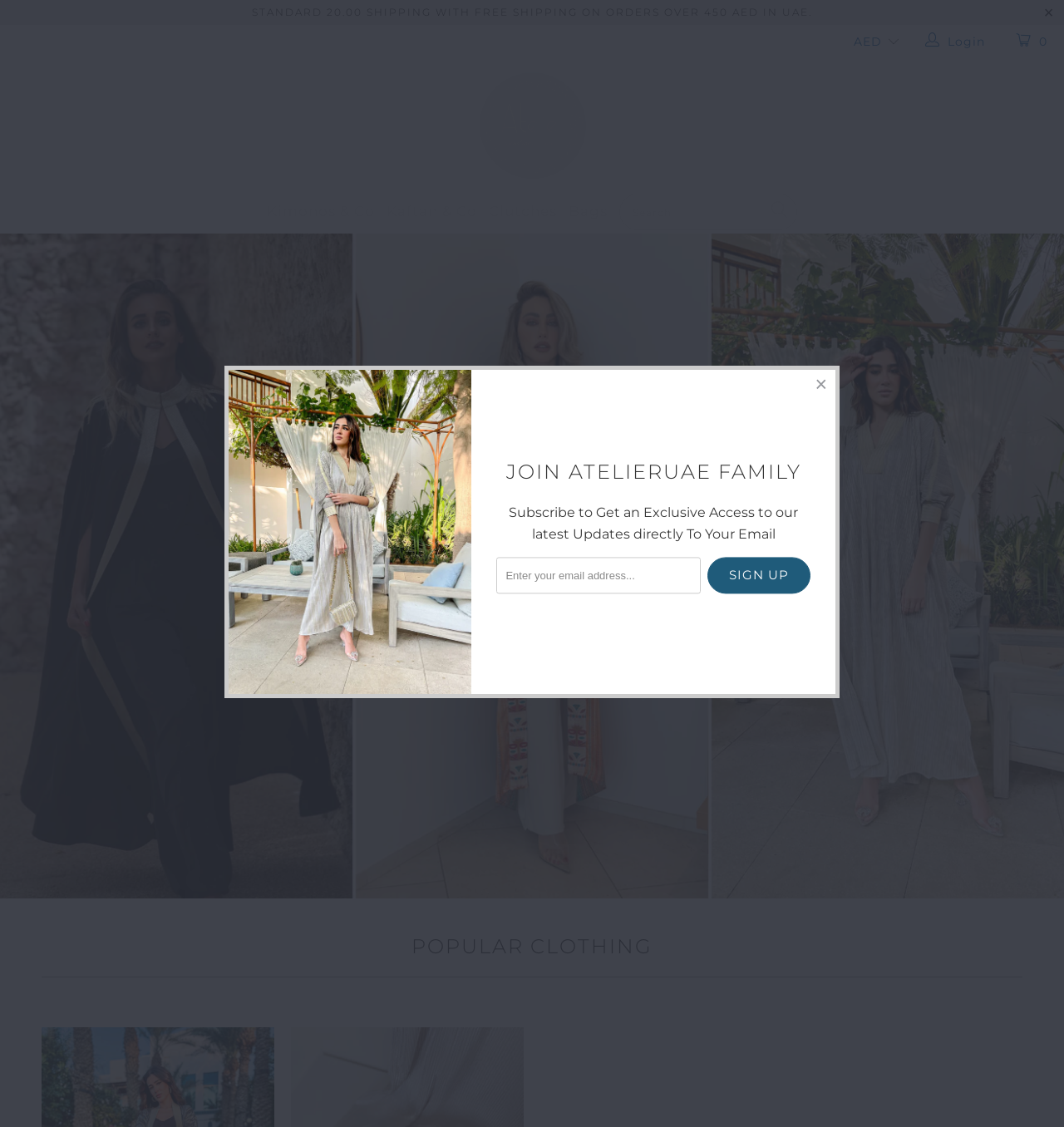Identify the bounding box coordinates for the UI element mentioned here: "Shop Our Collection". Provide the coordinates as four float values between 0 and 1, i.e., [left, top, right, bottom].

[0.402, 0.488, 0.598, 0.521]